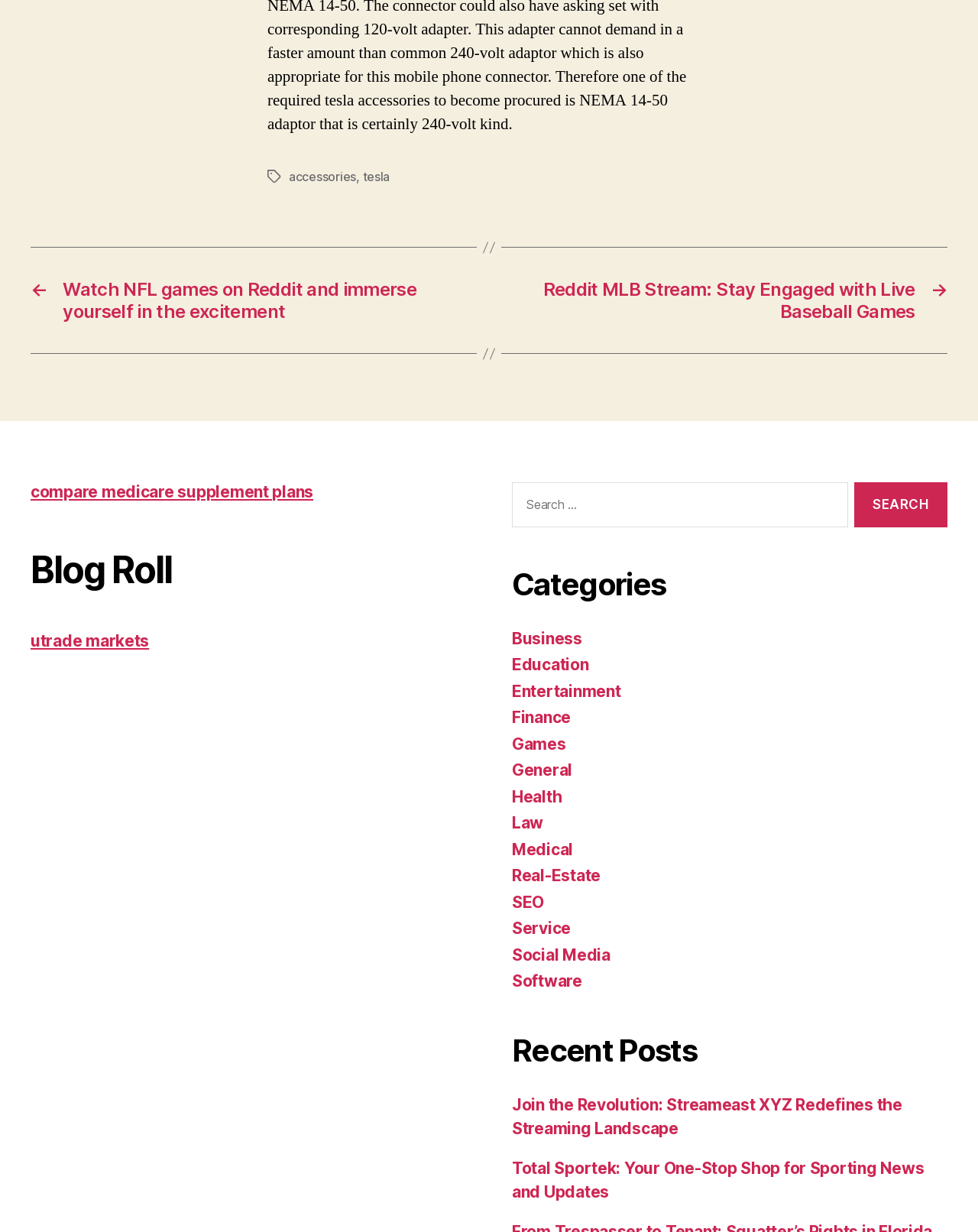What is the function of the 'Search' button?
Give a one-word or short phrase answer based on the image.

Submit search query